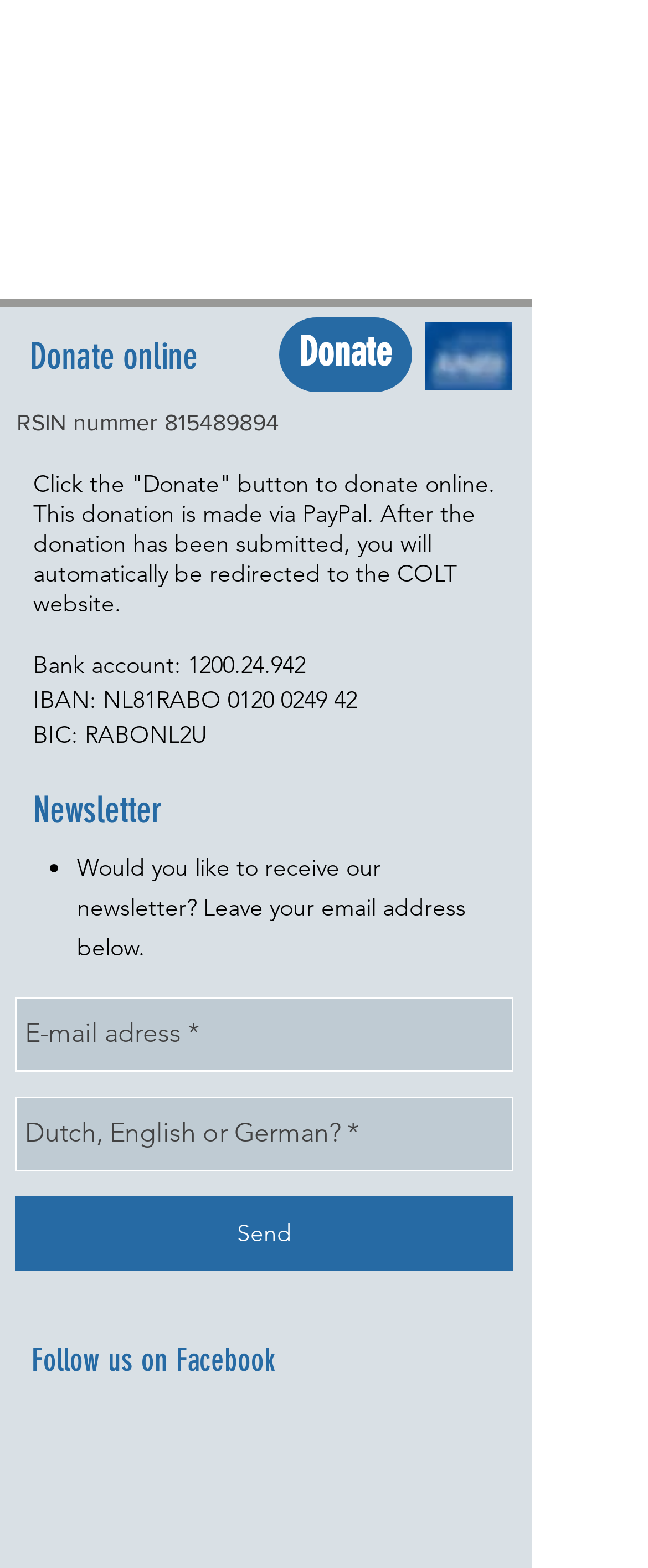Provide the bounding box coordinates in the format (top-left x, top-left y, bottom-right x, bottom-right y). All values are floating point numbers between 0 and 1. Determine the bounding box coordinate of the UI element described as: Donate online

[0.046, 0.213, 0.305, 0.241]